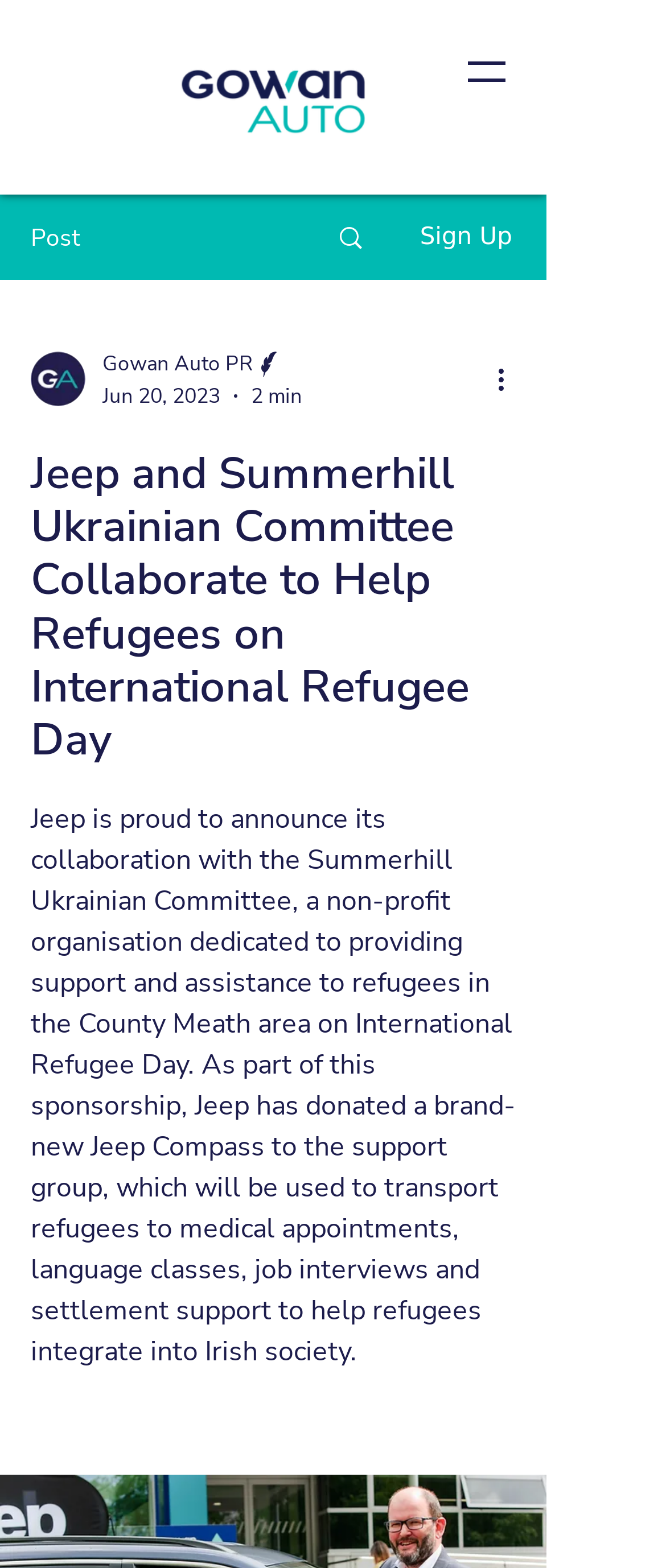From the image, can you give a detailed response to the question below:
What is Jeep donating to the Summerhill Ukrainian Committee?

According to the webpage, Jeep is proud to announce its collaboration with the Summerhill Ukrainian Committee, and as part of this sponsorship, Jeep has donated a brand-new Jeep Compass to the support group.